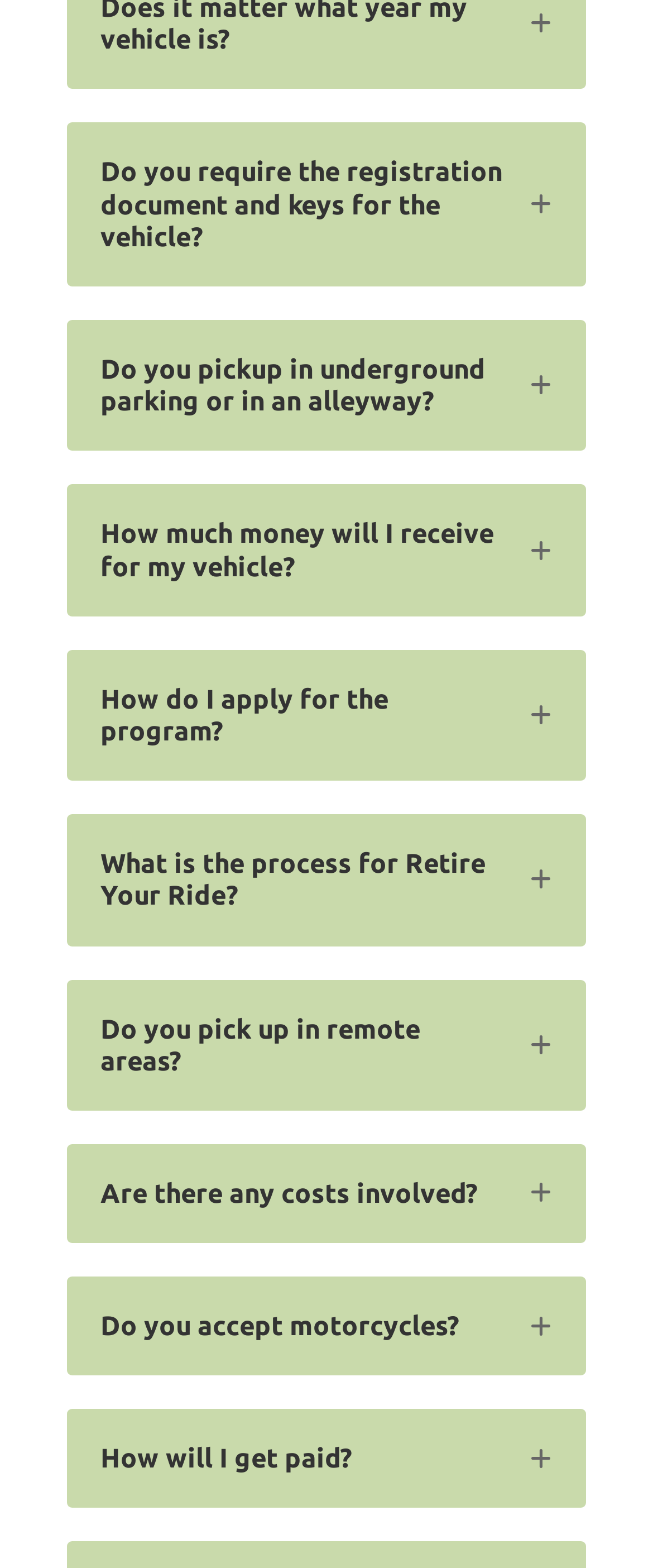Is the 'How will I get paid?' tab located at the top of the webpage?
Identify the answer in the screenshot and reply with a single word or phrase.

No